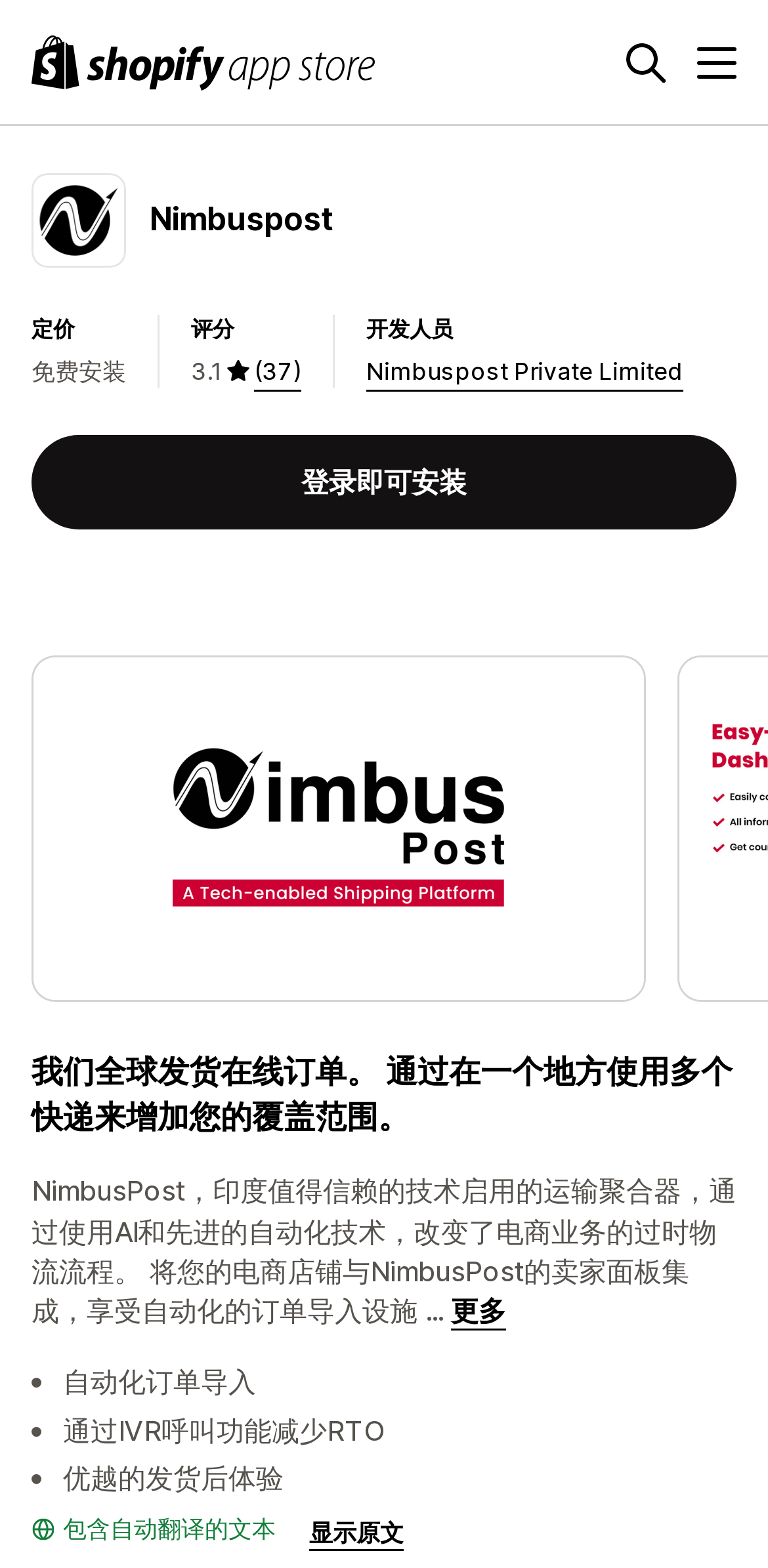Determine the bounding box coordinates for the area that needs to be clicked to fulfill this task: "Click the 菜单 button". The coordinates must be given as four float numbers between 0 and 1, i.e., [left, top, right, bottom].

[0.908, 0.027, 0.959, 0.052]